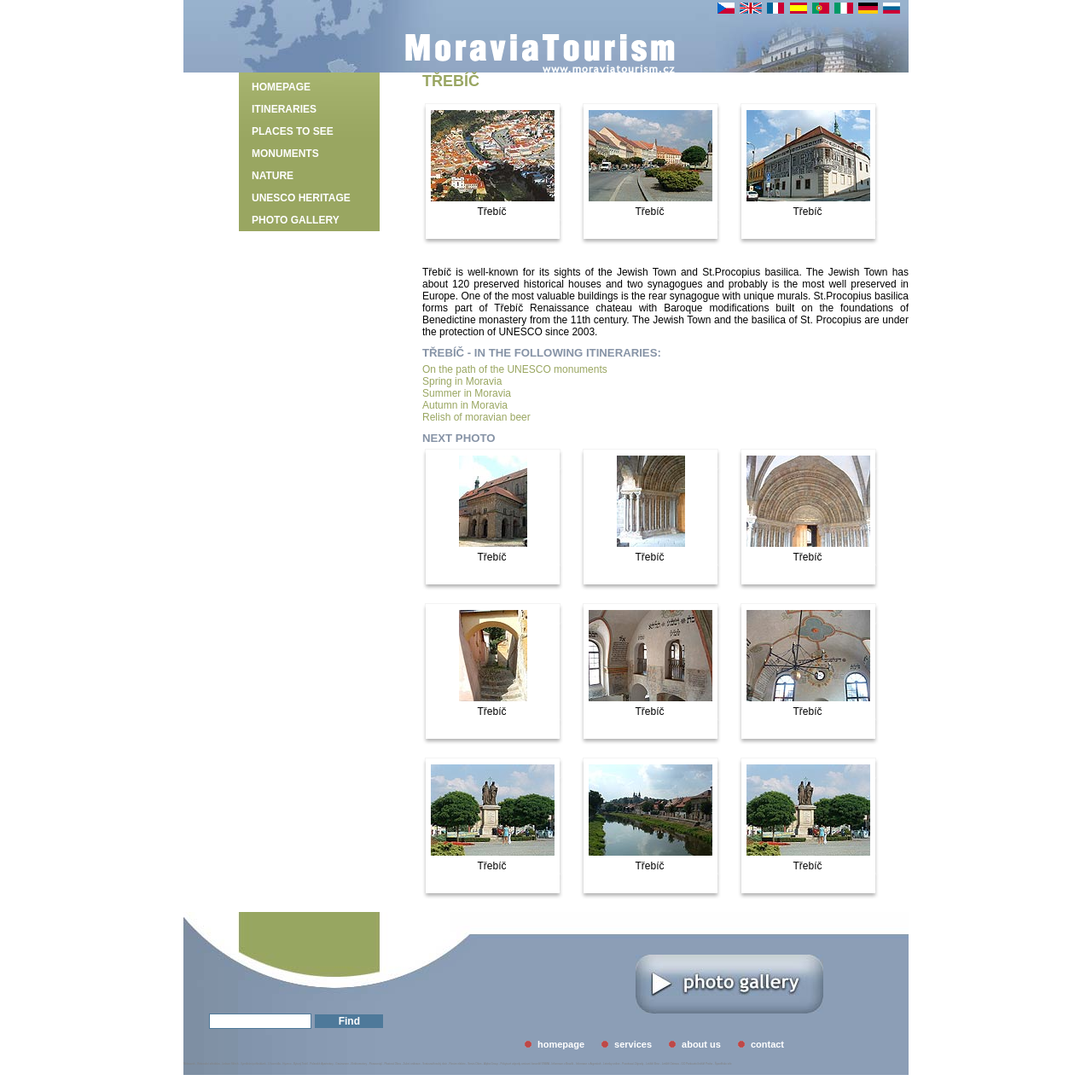Please give a concise answer to this question using a single word or phrase: 
How many historical houses are preserved in the Jewish Town of Třebíč?

120